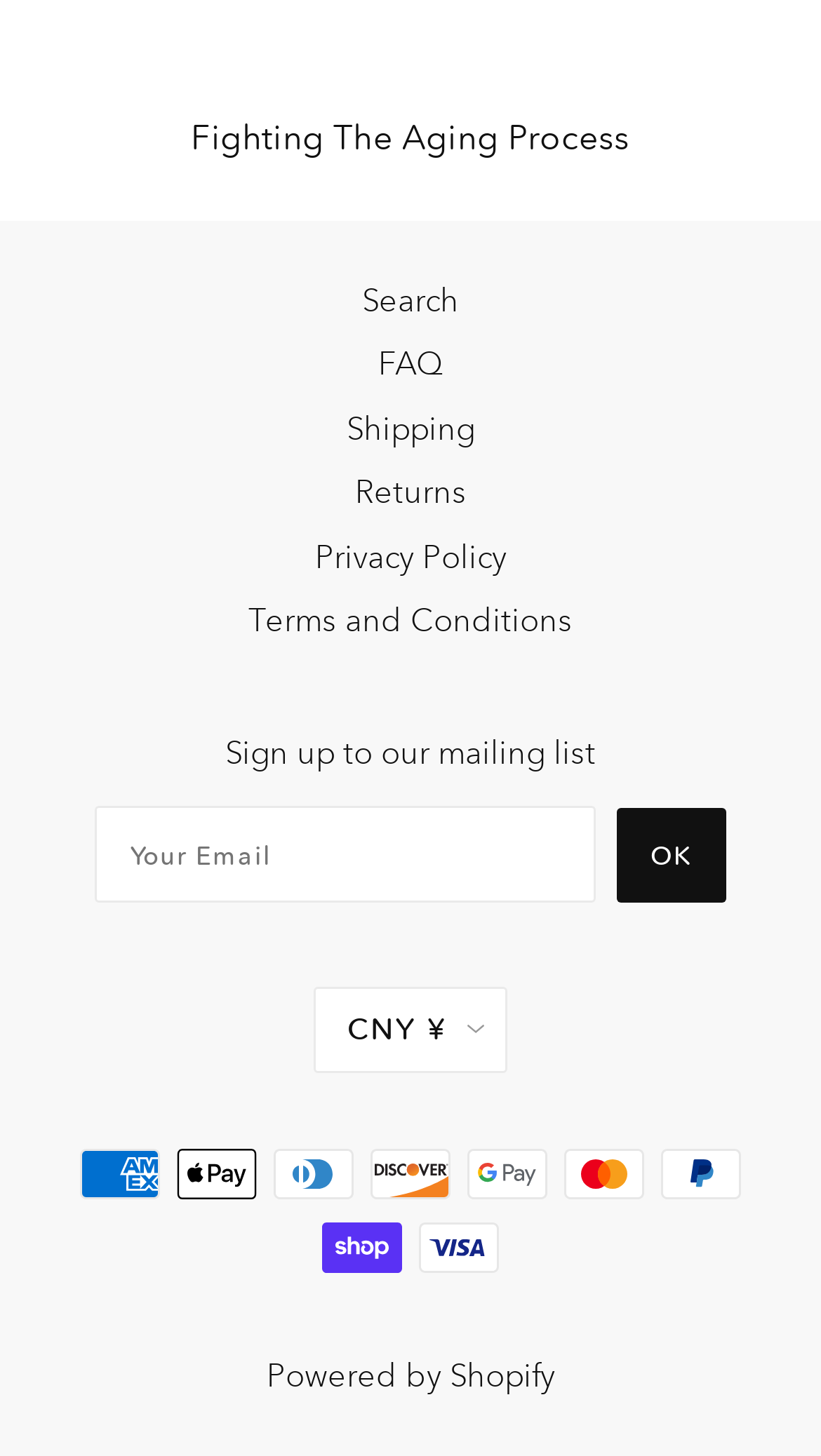Identify the bounding box coordinates for the region of the element that should be clicked to carry out the instruction: "Search the website". The bounding box coordinates should be four float numbers between 0 and 1, i.e., [left, top, right, bottom].

[0.441, 0.193, 0.559, 0.221]